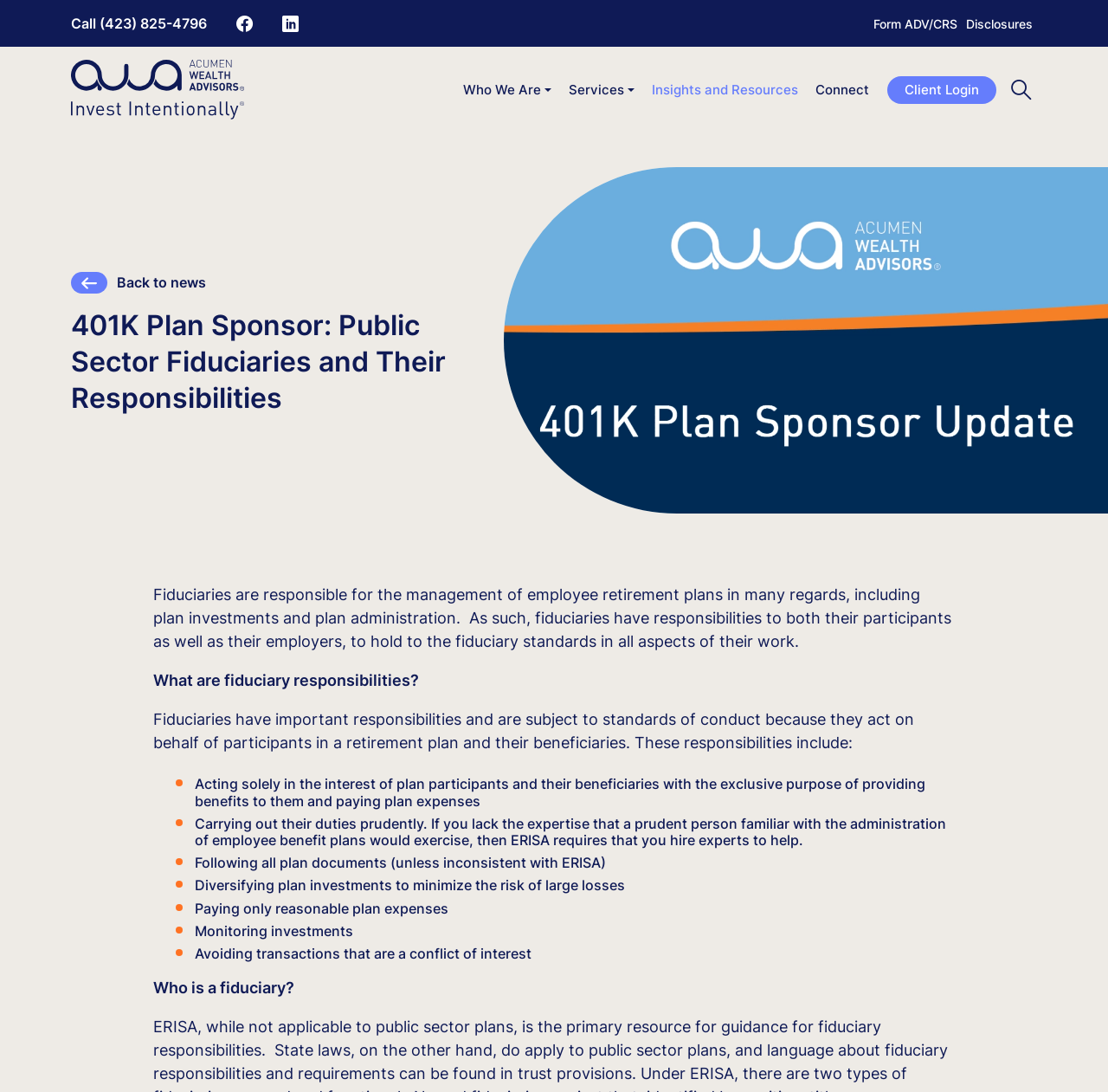Give a one-word or short phrase answer to this question: 
What is the role of fiduciaries in employee retirement plans?

Management and administration